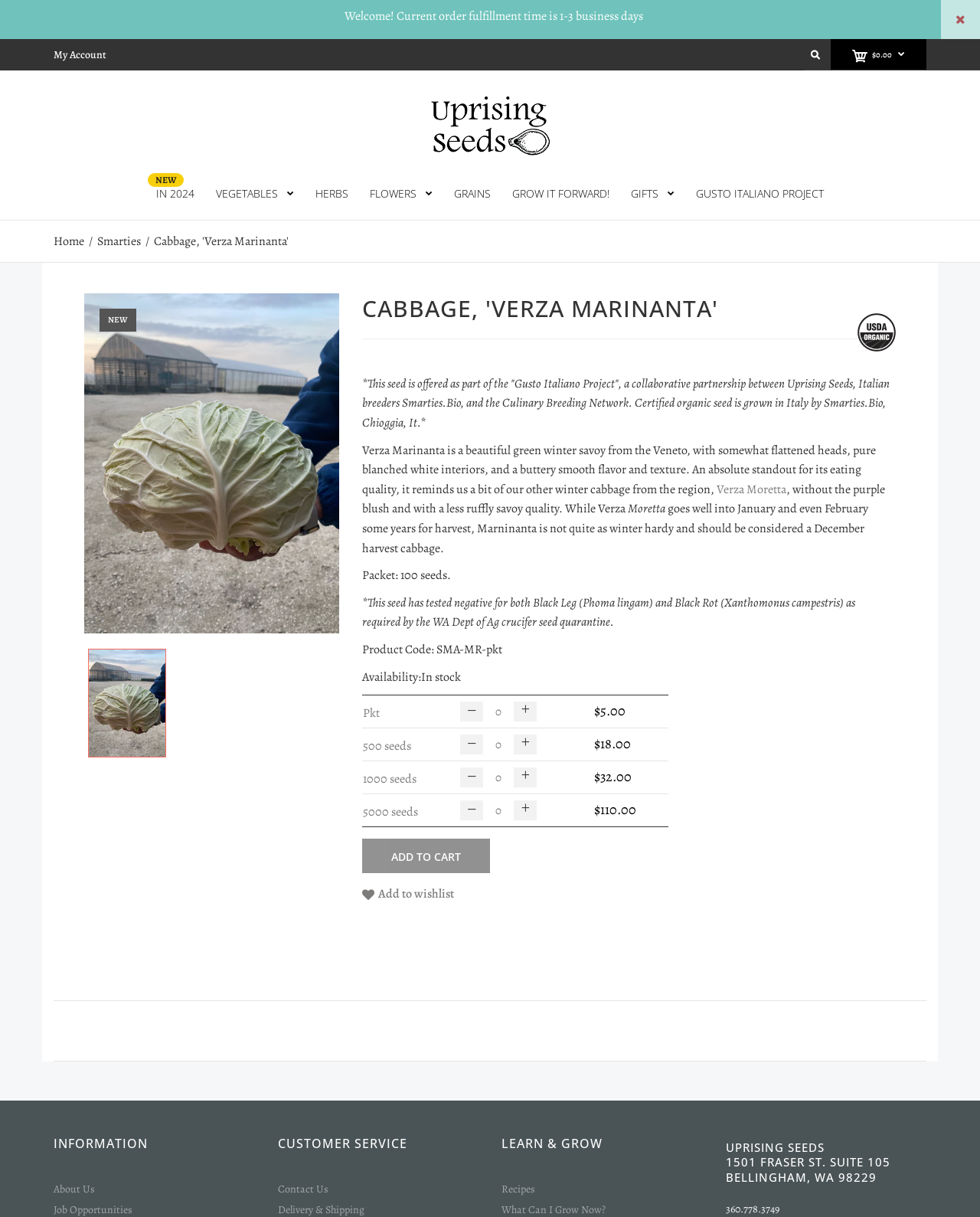Please specify the bounding box coordinates of the clickable region necessary for completing the following instruction: "Add to cart". The coordinates must consist of four float numbers between 0 and 1, i.e., [left, top, right, bottom].

[0.37, 0.689, 0.5, 0.718]